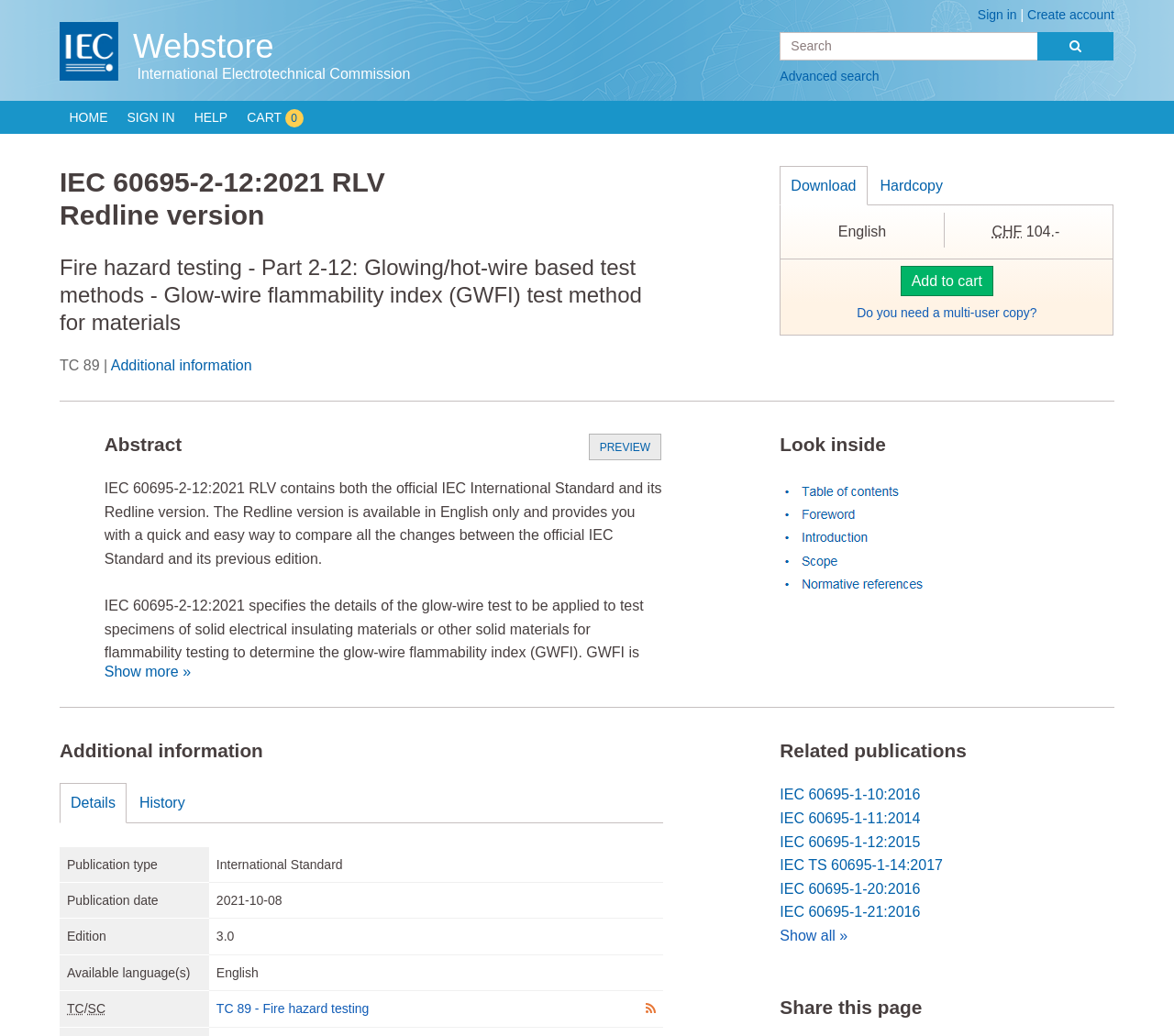What is the price of the standard in Swiss Francs?
Please answer the question with a detailed and comprehensive explanation.

The question asks for the price of the standard in Swiss Francs. By looking at the group element containing the price information, we can find the answer in the StaticText element, which is '104.-'.